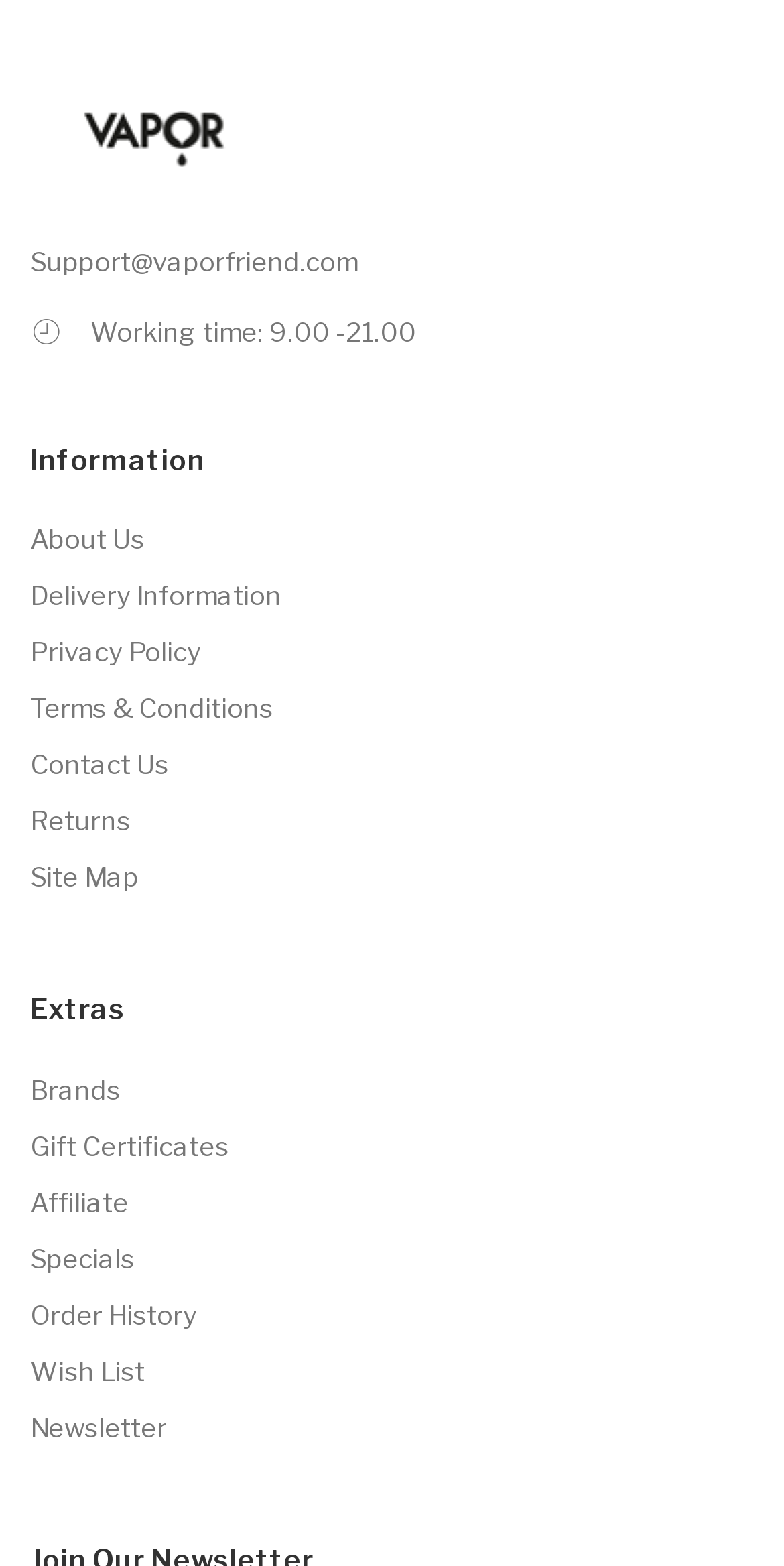Use a single word or phrase to answer the question:
What is the email address for support?

Support@vaporfriend.com